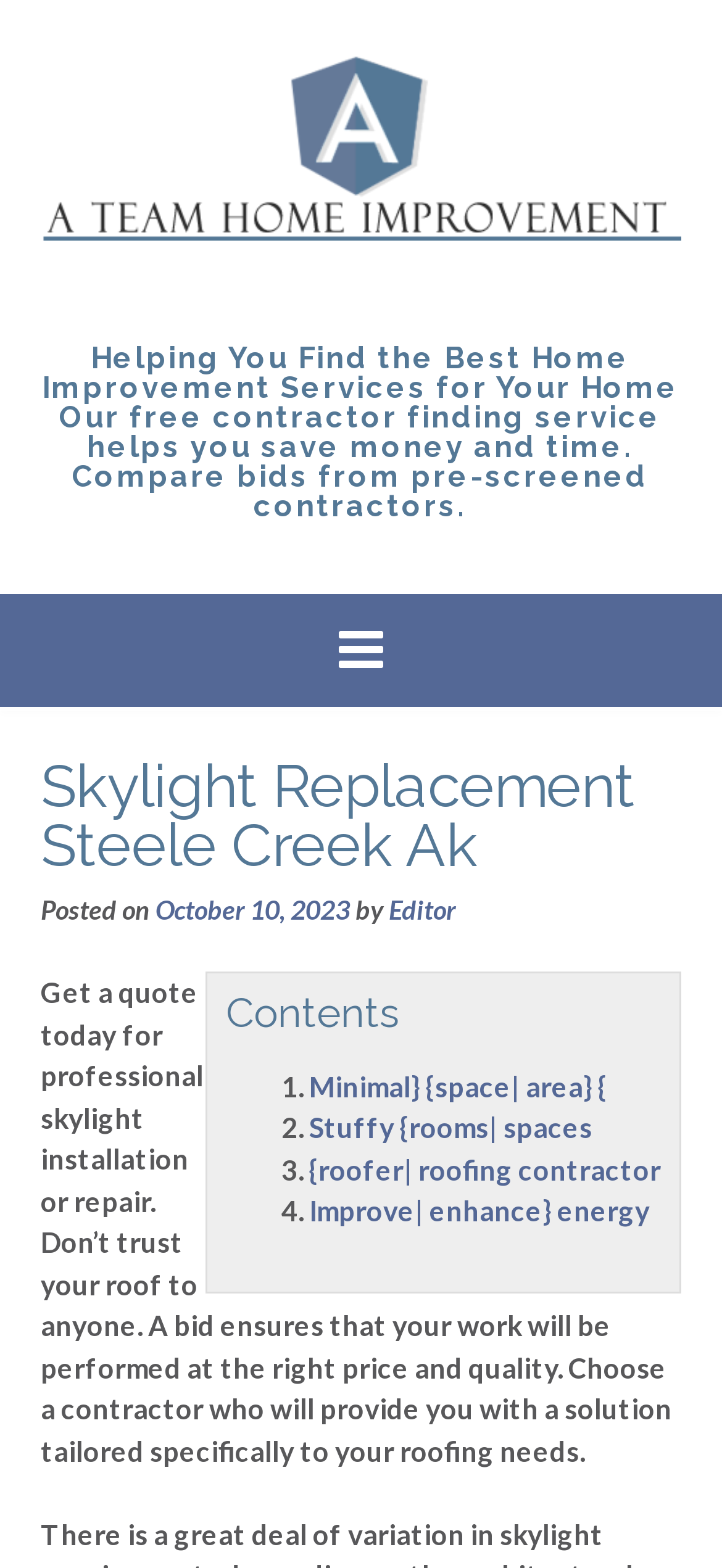What is the purpose of getting a quote?
Provide a fully detailed and comprehensive answer to the question.

According to the webpage, getting a quote ensures that the work will be performed at the right price and quality. This is stated in the paragraph that starts with 'Get a quote today for professional skylight installation or repair'.